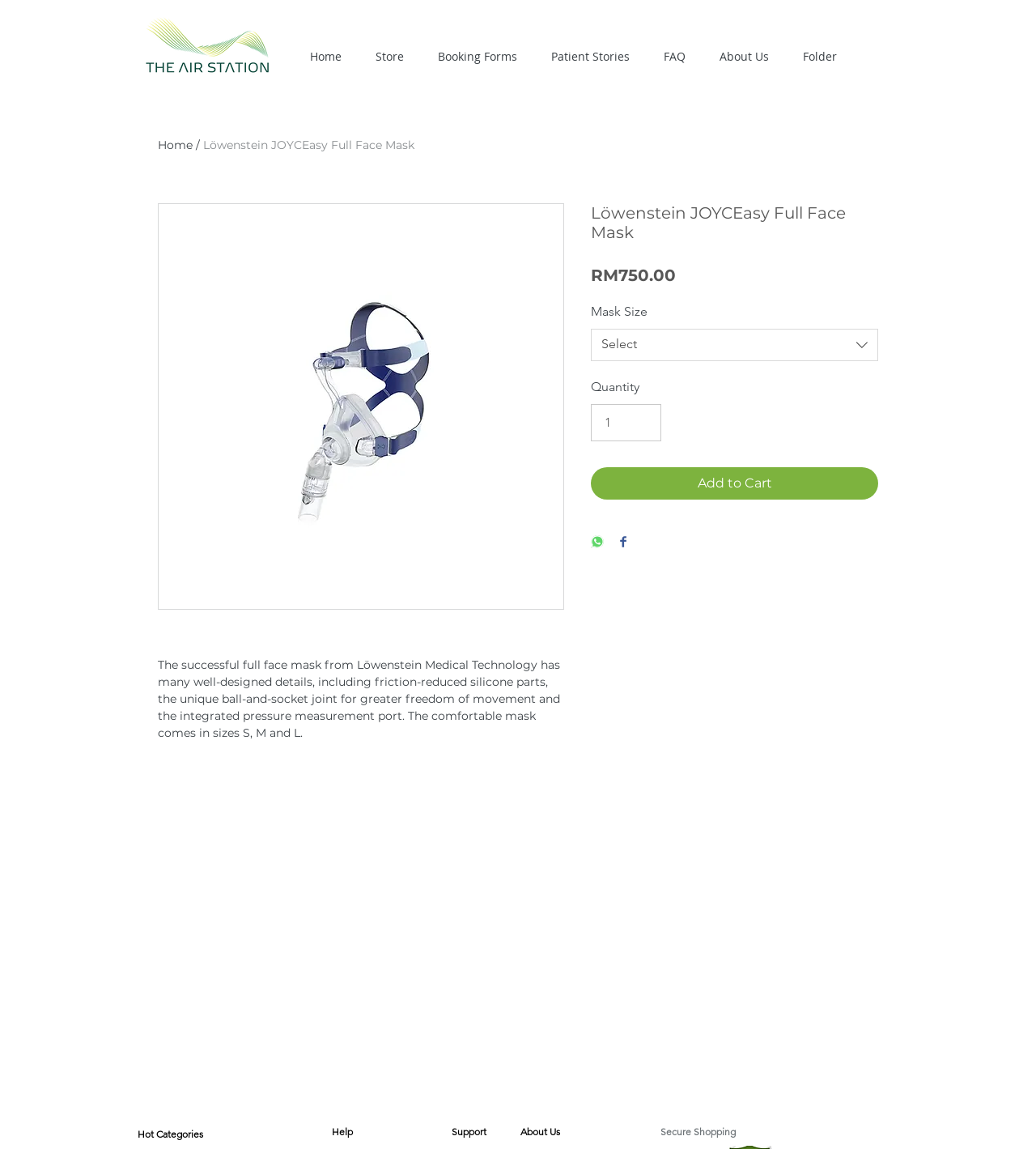Pinpoint the bounding box coordinates for the area that should be clicked to perform the following instruction: "Click the 'Home' link".

[0.283, 0.039, 0.346, 0.06]